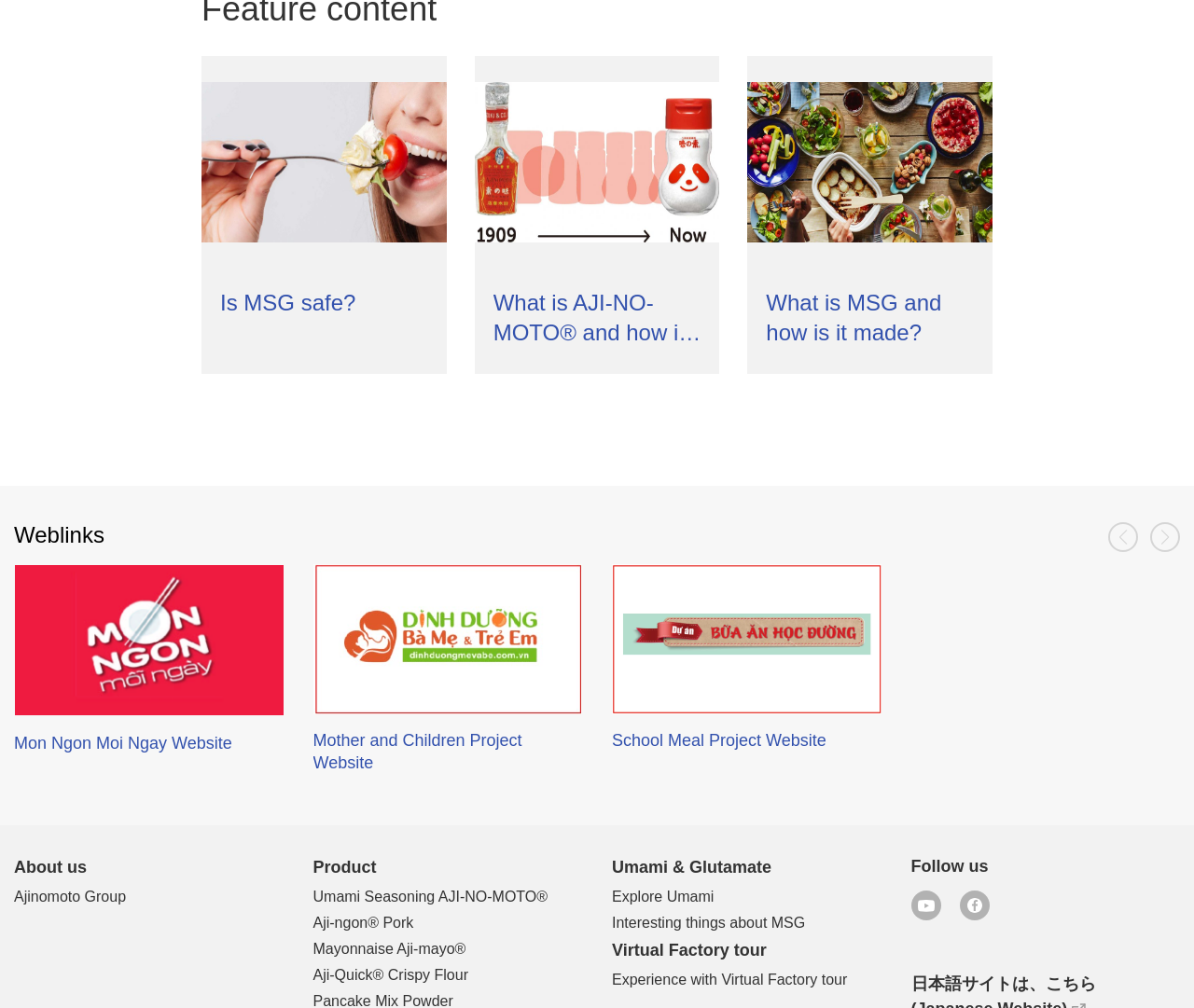How many images are there in the 'Weblinks' section?
Please give a detailed answer to the question using the information shown in the image.

The 'Weblinks' section has three groups, each containing an image, which are 'Mon Ngon Moi Ngay Website', 'Mother and Children Project Website', and 'School Meal Project Website'.